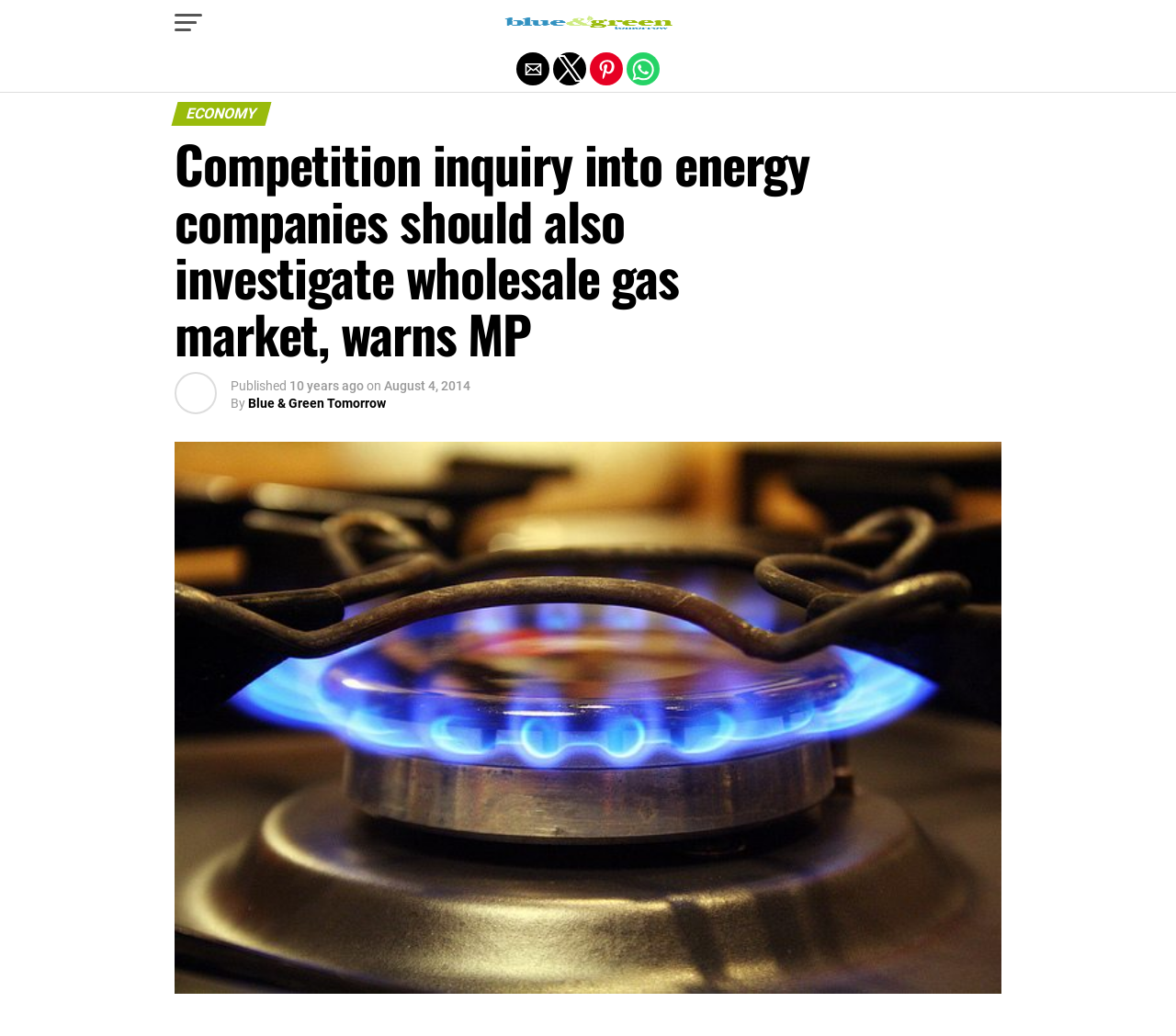Analyze the image and deliver a detailed answer to the question: What is the name of the website?

I determined the name of the website by looking at the link 'Blue and Green Tomorrow' which is located at the top of the webpage.